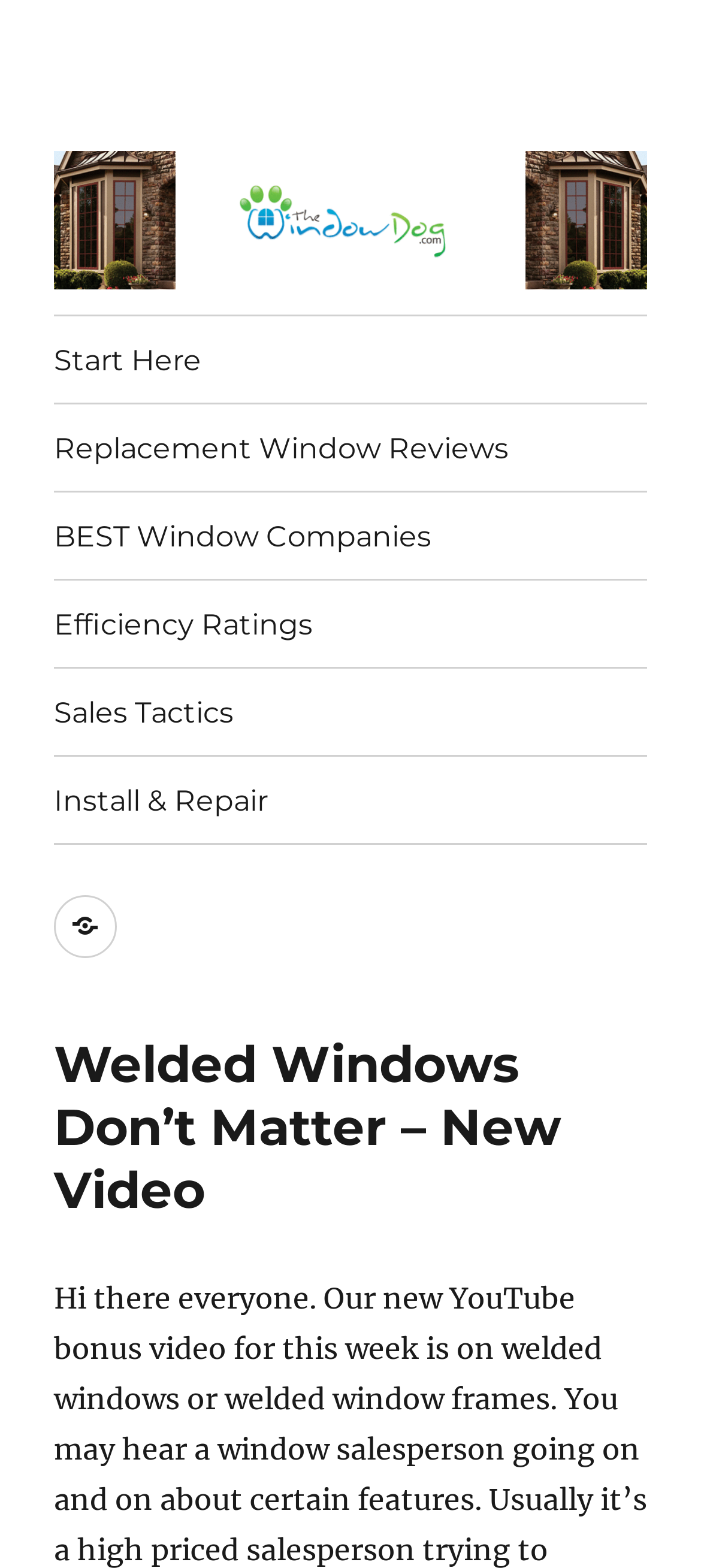Please locate the bounding box coordinates of the element that should be clicked to achieve the given instruction: "Open Report PDF".

None